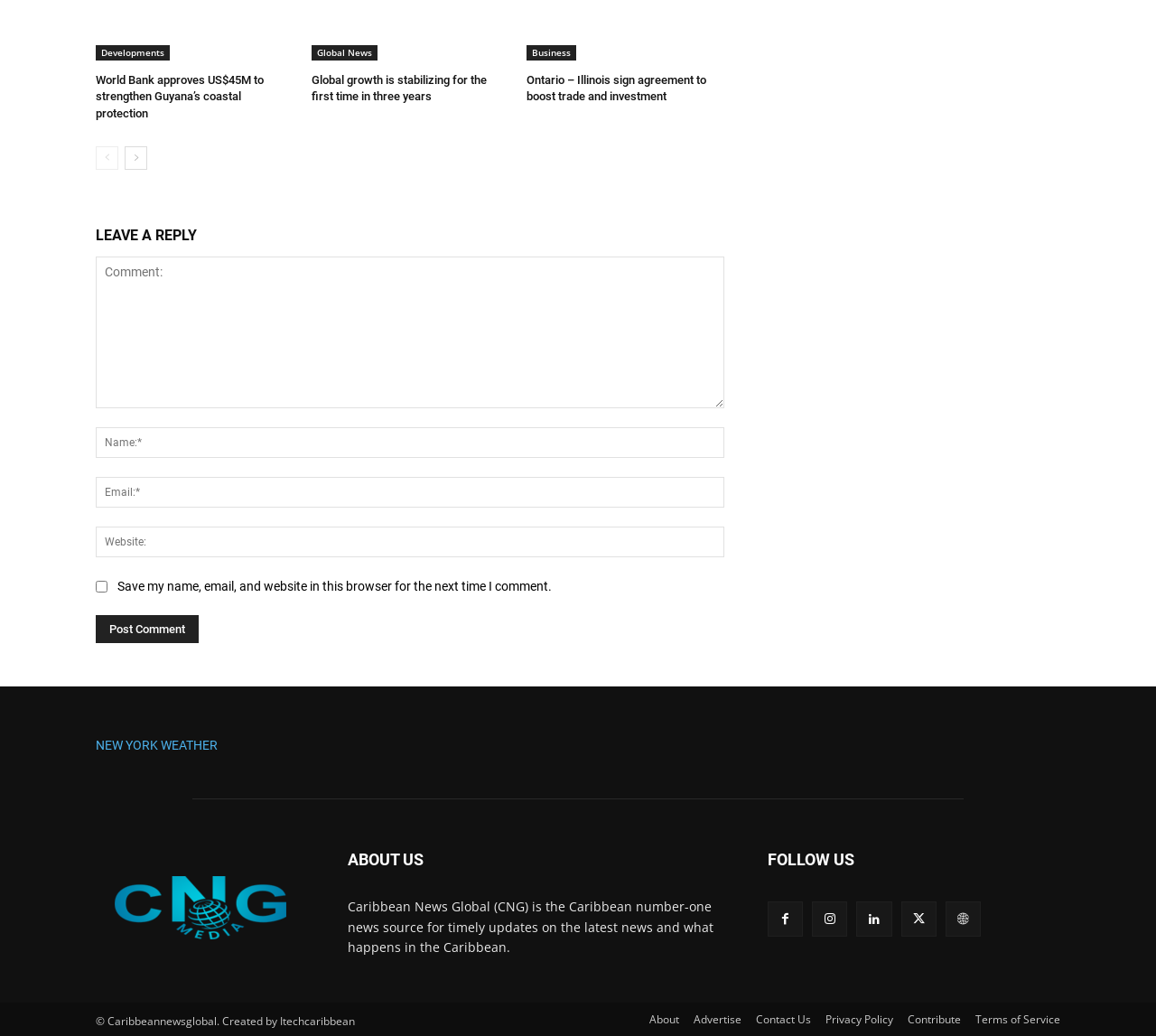Show the bounding box coordinates for the element that needs to be clicked to execute the following instruction: "Leave a reply". Provide the coordinates in the form of four float numbers between 0 and 1, i.e., [left, top, right, bottom].

[0.083, 0.213, 0.627, 0.24]